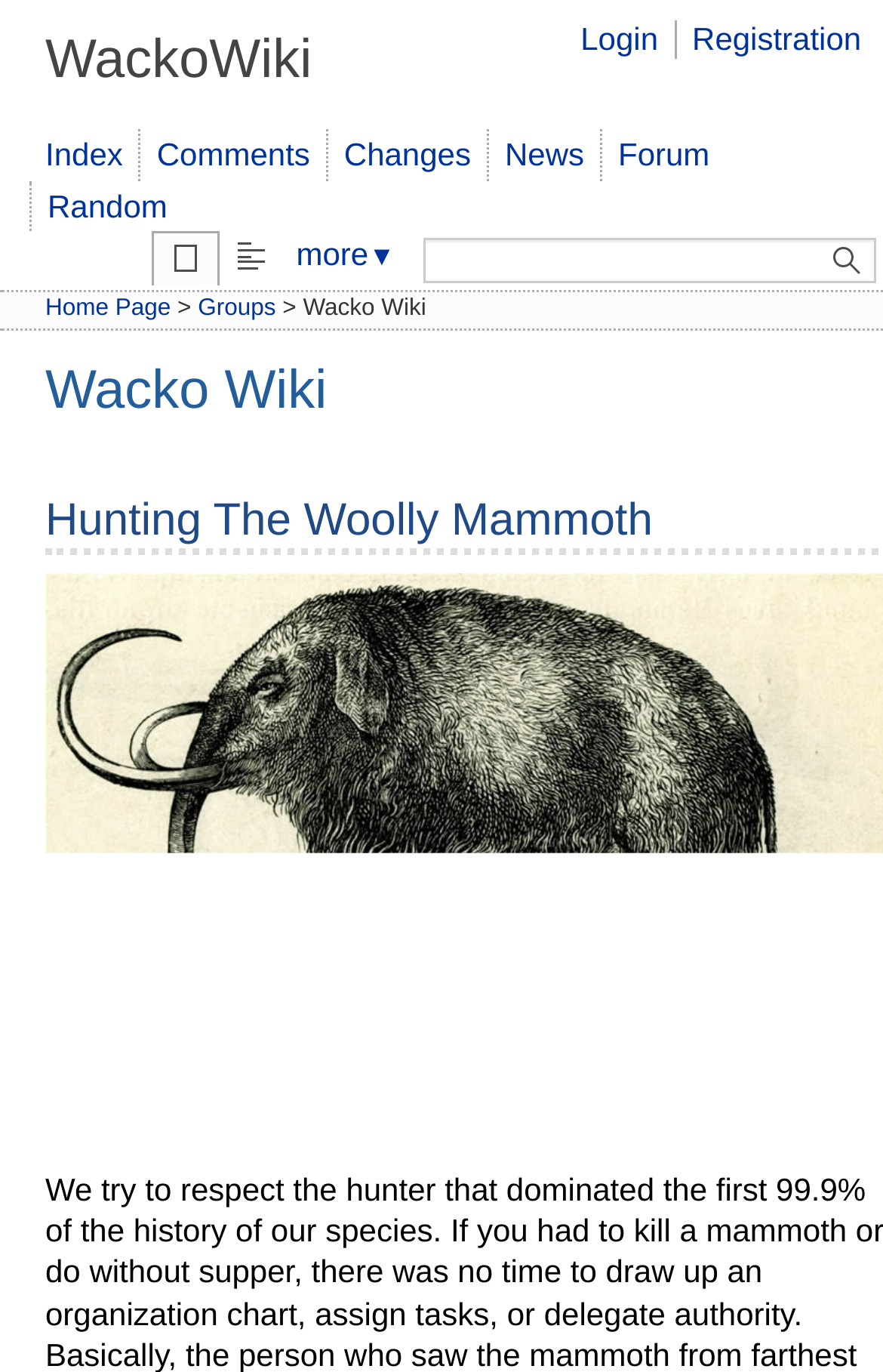Could you specify the bounding box coordinates for the clickable section to complete the following instruction: "go to index"?

[0.051, 0.099, 0.139, 0.126]